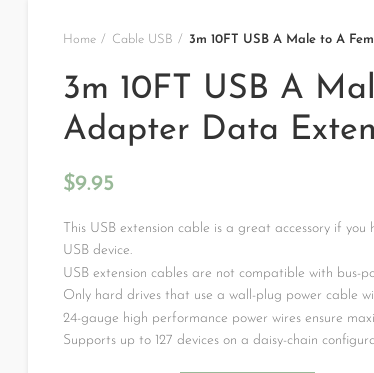Offer a detailed caption for the image presented.

This image showcases the "3m 10FT USB A Male to A Female Connector Adapter Data Extension Cable," available for $9.95. Ideal for extending connections for various USB devices, this cable is particularly useful for MP3 players, cell phones, flash drives, and portable GPS units. 

It's important to note that while this USB extension cable is versatile, it is not compatible with bus-powered portable hard drives. Only those devices that utilize a wall-plug power setup will work with this cable. The extension cable features 24-gauge high-performance power wires, ensuring maximum USB performance and supporting up to 127 devices in a daisy-chain configuration. 

This product is a practical accessory for anyone looking to enhance their USB connectivity options.